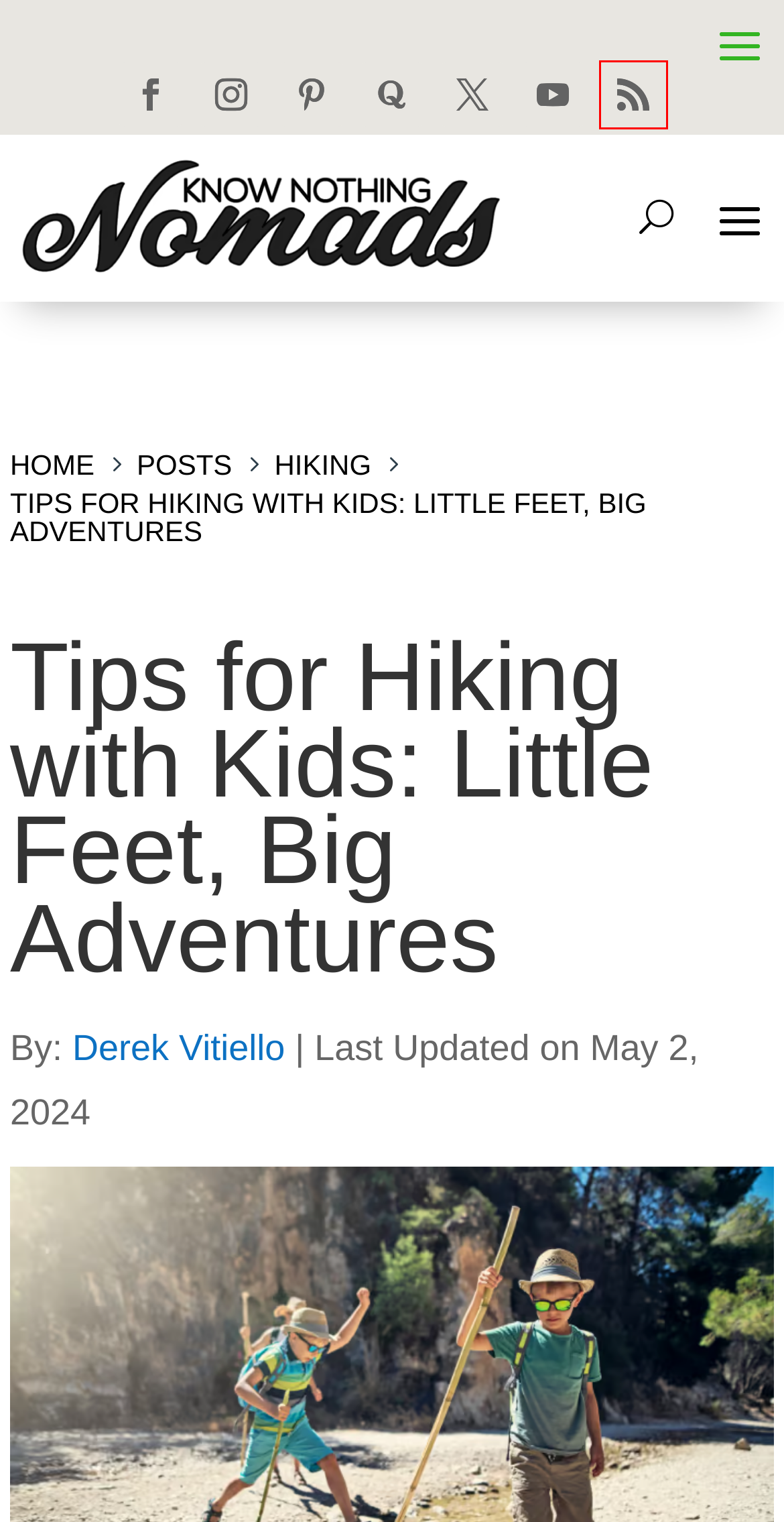Look at the screenshot of a webpage with a red bounding box and select the webpage description that best corresponds to the new page after clicking the element in the red box. Here are the options:
A. Reasons Why Your Kids Should Go Hiking
B. Blog - Know Nothing Nomads
C. Adelaide to Melbourne: The Best Hikes Near Melbourne Airport
D. Molley and the Pacific Crest Trail (PCT)
E. Home - Know Nothing Nomads
F. We LOVE Our Nemo Aurora Highrise - And You Will Too
G. 2,261 miles: A Life Update For March 2024
H. Derek Vitiello, Author at Know Nothing Nomads

E